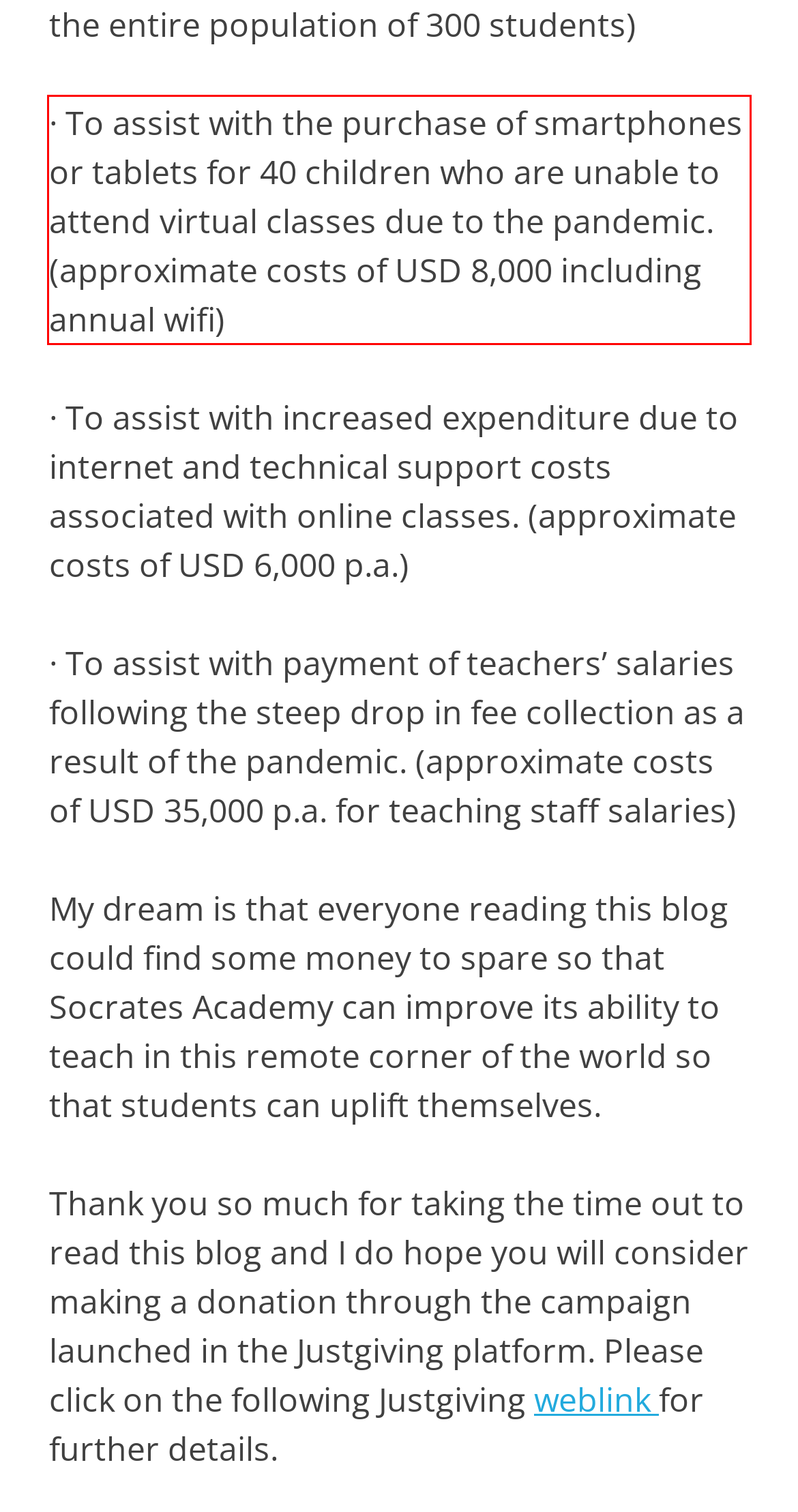Your task is to recognize and extract the text content from the UI element enclosed in the red bounding box on the webpage screenshot.

· To assist with the purchase of smartphones or tablets for 40 children who are unable to attend virtual classes due to the pandemic. (approximate costs of USD 8,000 including annual wifi)